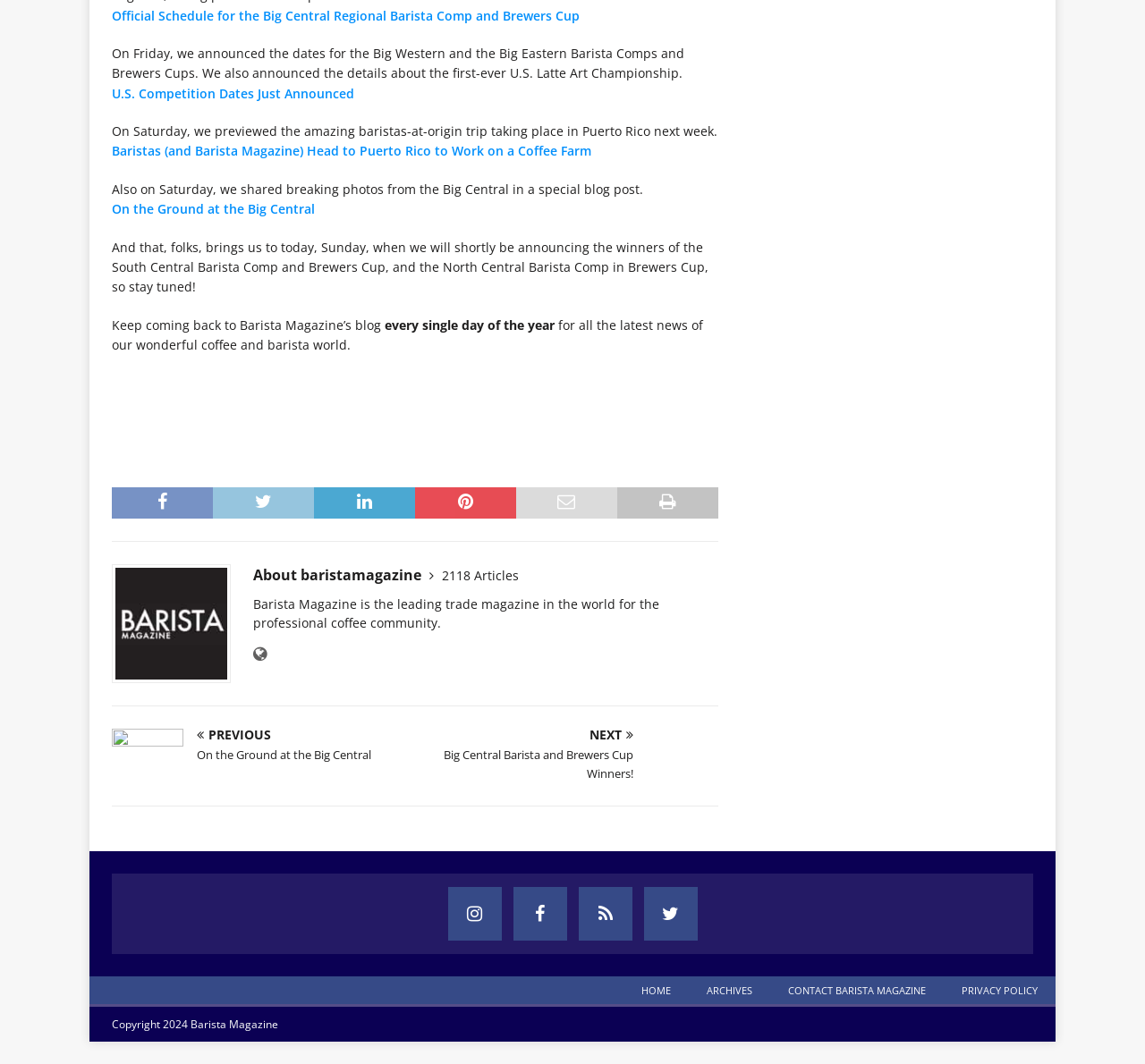Please identify the bounding box coordinates of the element's region that needs to be clicked to fulfill the following instruction: "Go to the home page". The bounding box coordinates should consist of four float numbers between 0 and 1, i.e., [left, top, right, bottom].

[0.545, 0.918, 0.602, 0.944]